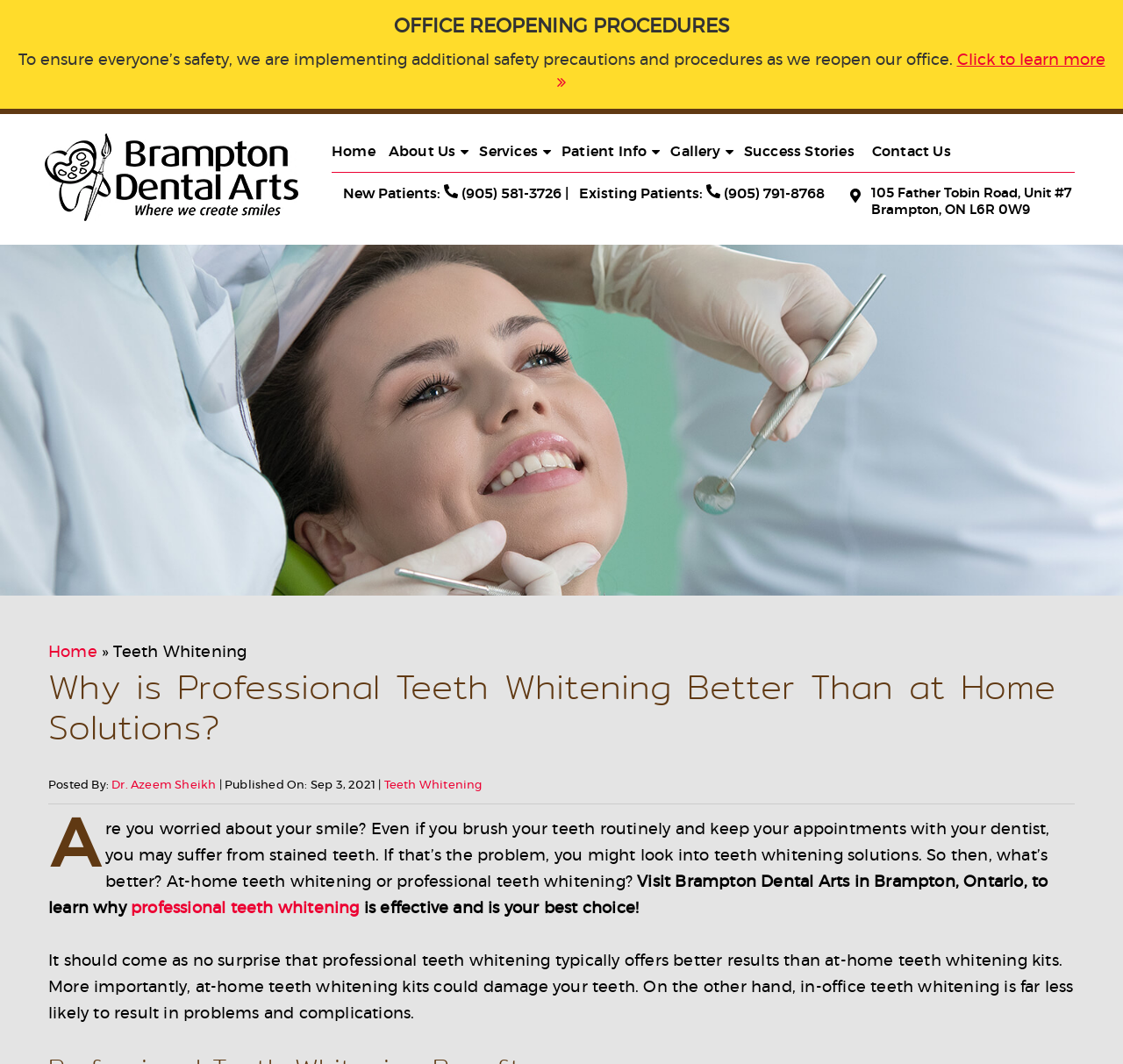Answer the question below with a single word or a brief phrase: 
What is the office reopening procedure about?

Safety precautions